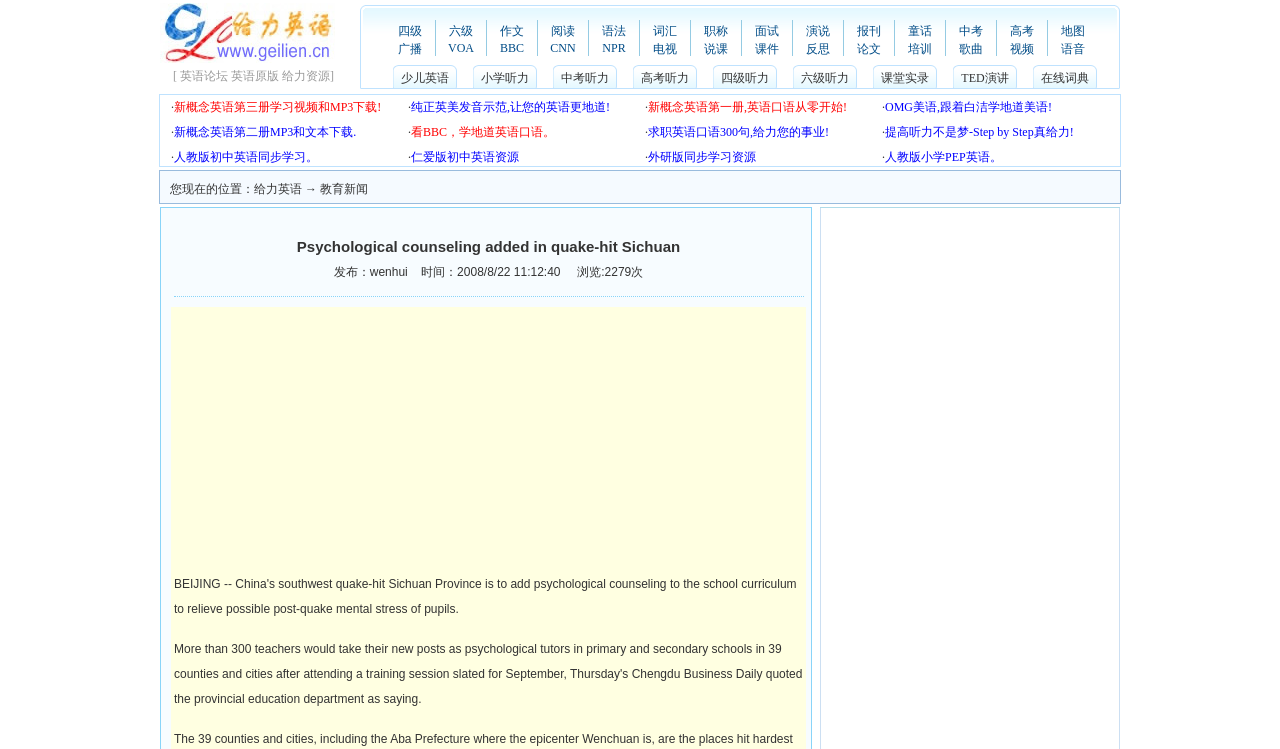Extract the bounding box coordinates for the described element: "英语论坛". The coordinates should be represented as four float numbers between 0 and 1: [left, top, right, bottom].

[0.141, 0.092, 0.178, 0.111]